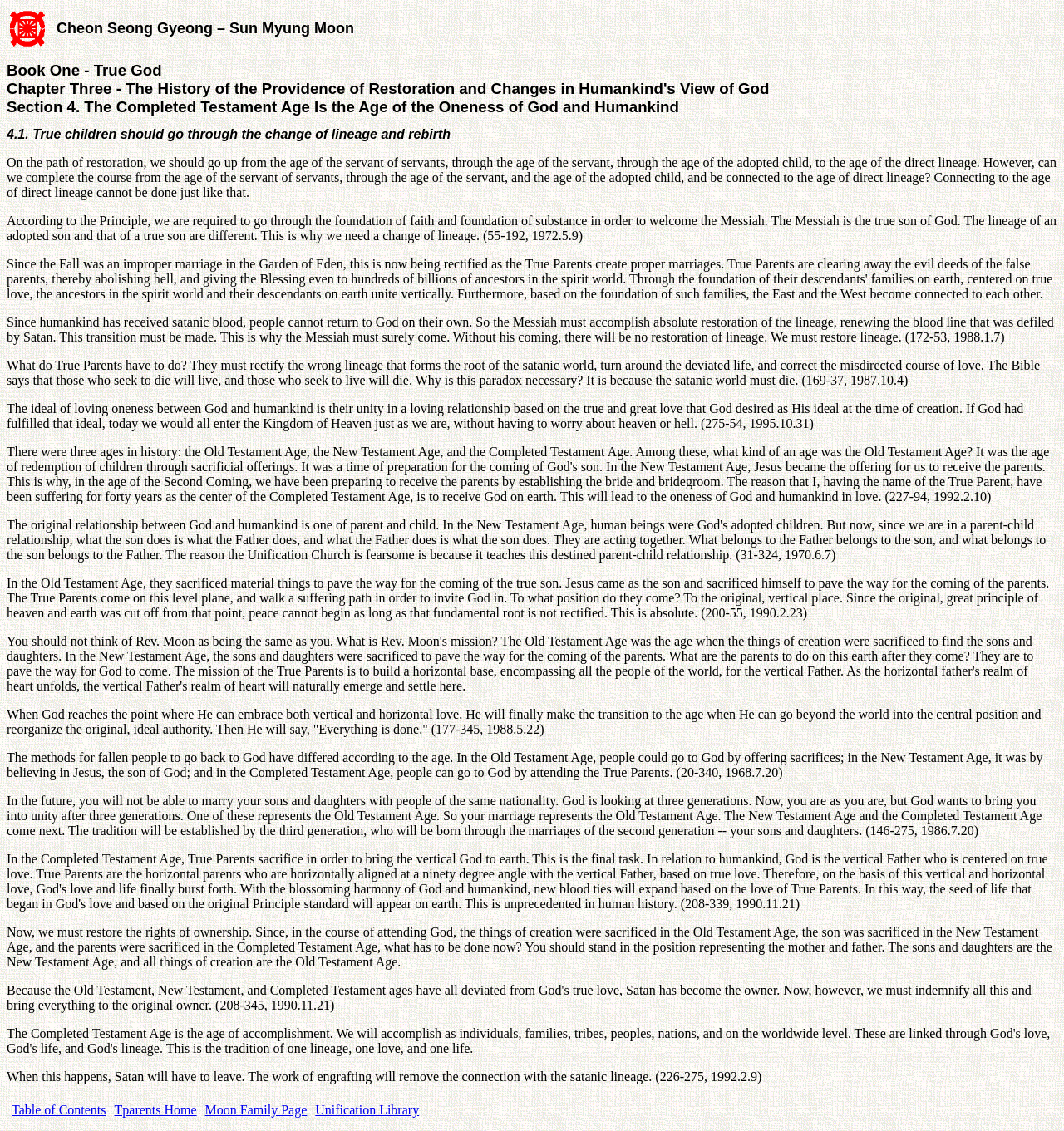Summarize the webpage comprehensively, mentioning all visible components.

This webpage appears to be a chapter from a book titled "Cheon Seong Gyeong" by Sun Myung Moon. The chapter is titled "The History of the Providence of Restoration and Changes in Humankind's View of God" and is divided into sections. 

At the top of the page, there is a small image and a title that spans almost the entire width of the page. Below the title, there are several headings and paragraphs of text that discuss the concept of restoration and the relationship between God and humanity. The text is divided into sections, each with its own heading, and quotes from the author are included throughout.

On the left side of the page, there is a table of contents with links to other sections of the book. The table of contents is divided into four cells, each containing a link to a different section: "Table of Contents", "Tparents Home", "Moon Family Page", and "Unification Library". 

The majority of the page is dedicated to the text, which is organized into paragraphs and sections. The text discusses the concept of restoration, the relationship between God and humanity, and the role of the Messiah in restoring the lineage of humanity. There are nine paragraphs of text in total, each with its own heading and quotes from the author.